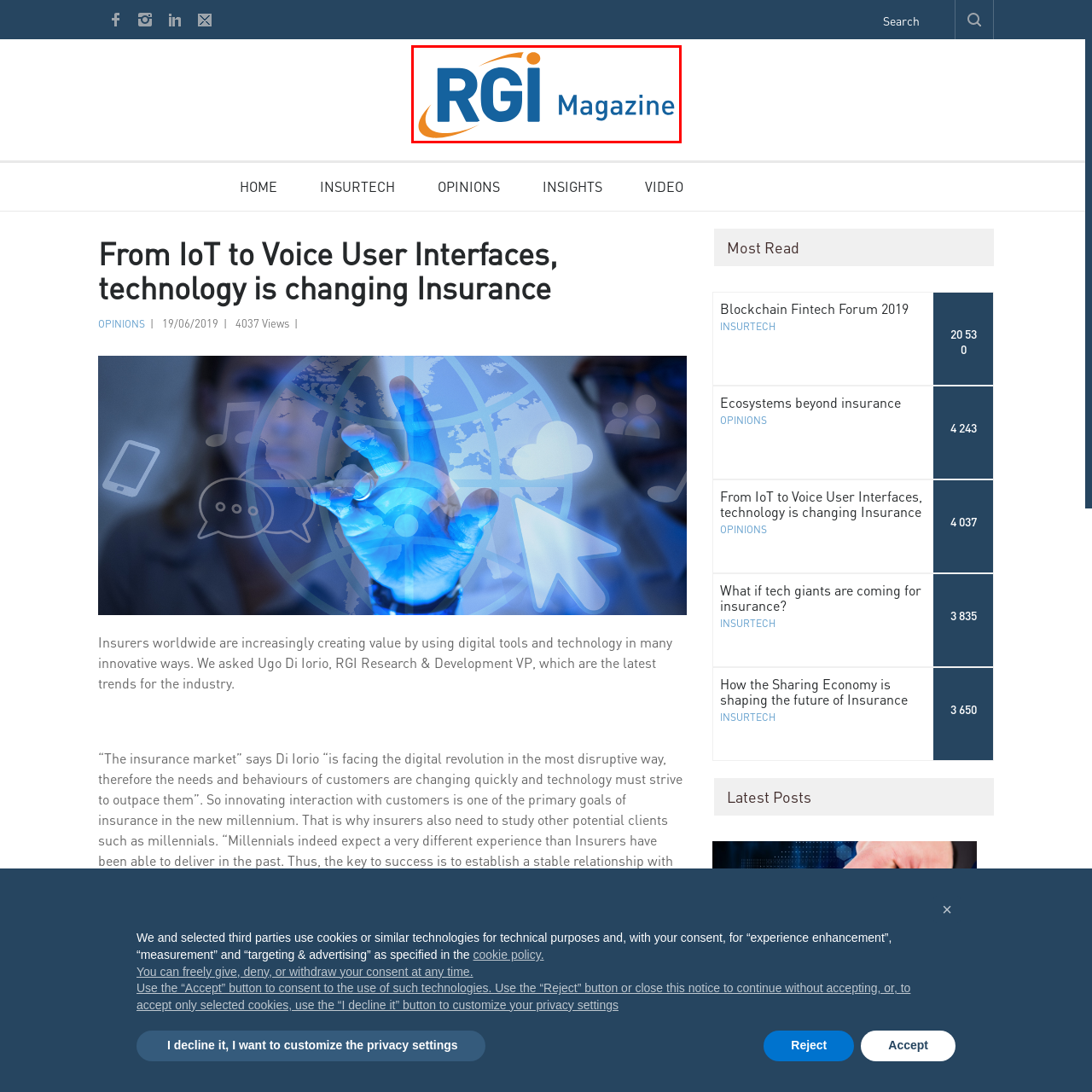Identify the content inside the red box and answer the question using a brief word or phrase: What is the shape of the accent above the text?

orange swoosh